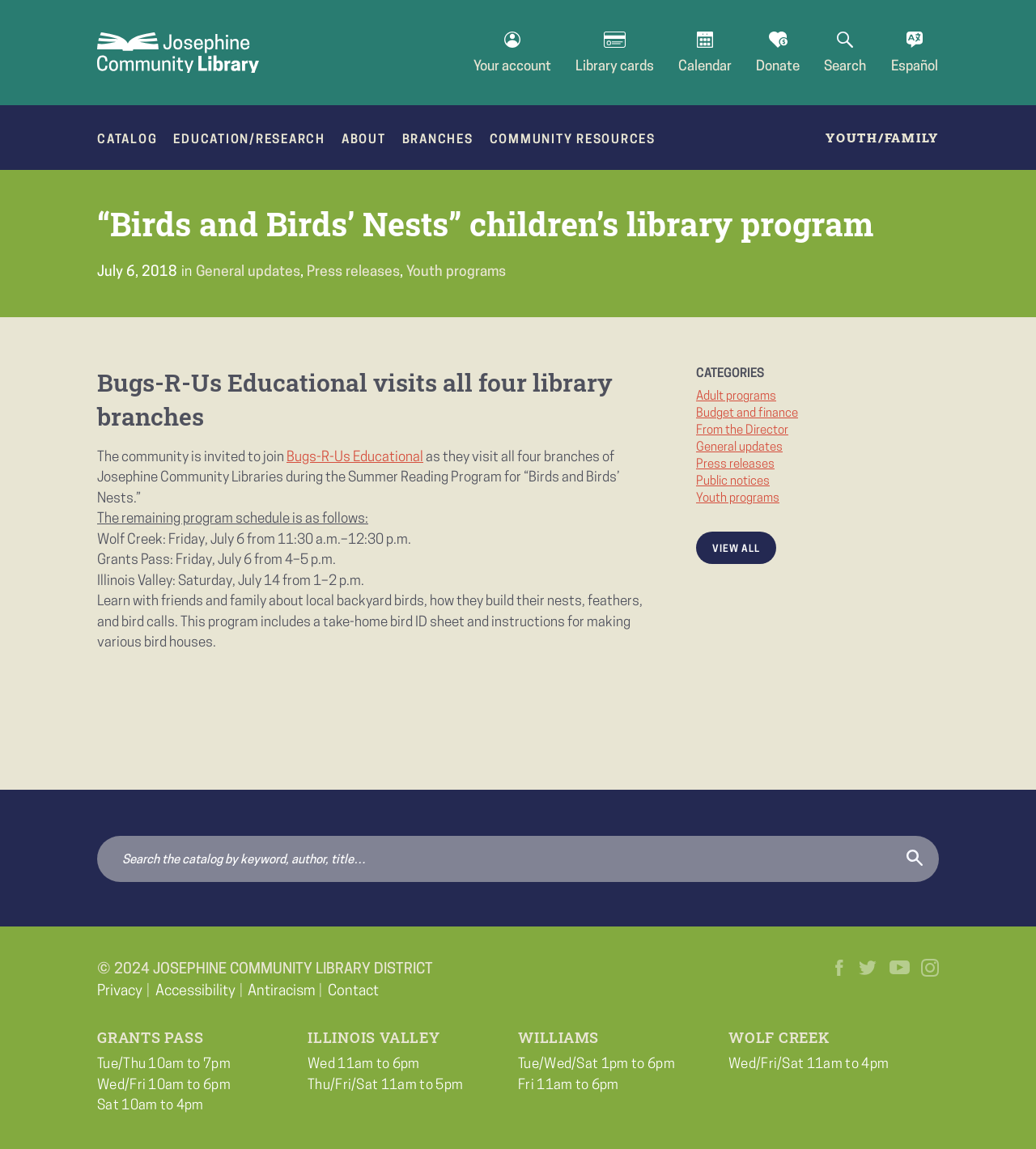What is the name of the children's library program?
Please look at the screenshot and answer using one word or phrase.

“Birds and Birds’ Nests”